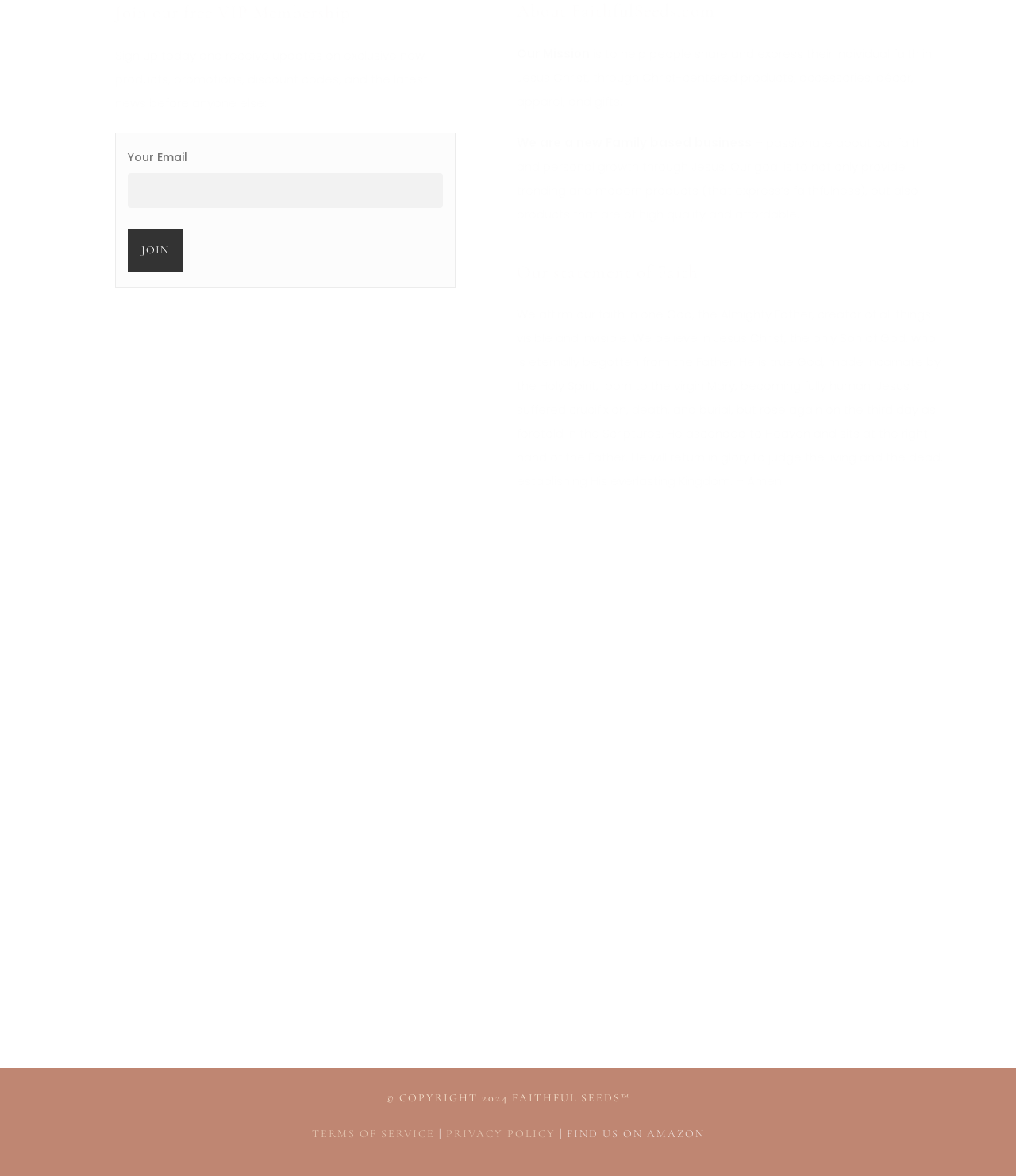Provide the bounding box coordinates of the HTML element this sentence describes: "Terms of Service". The bounding box coordinates consist of four float numbers between 0 and 1, i.e., [left, top, right, bottom].

[0.307, 0.958, 0.428, 0.97]